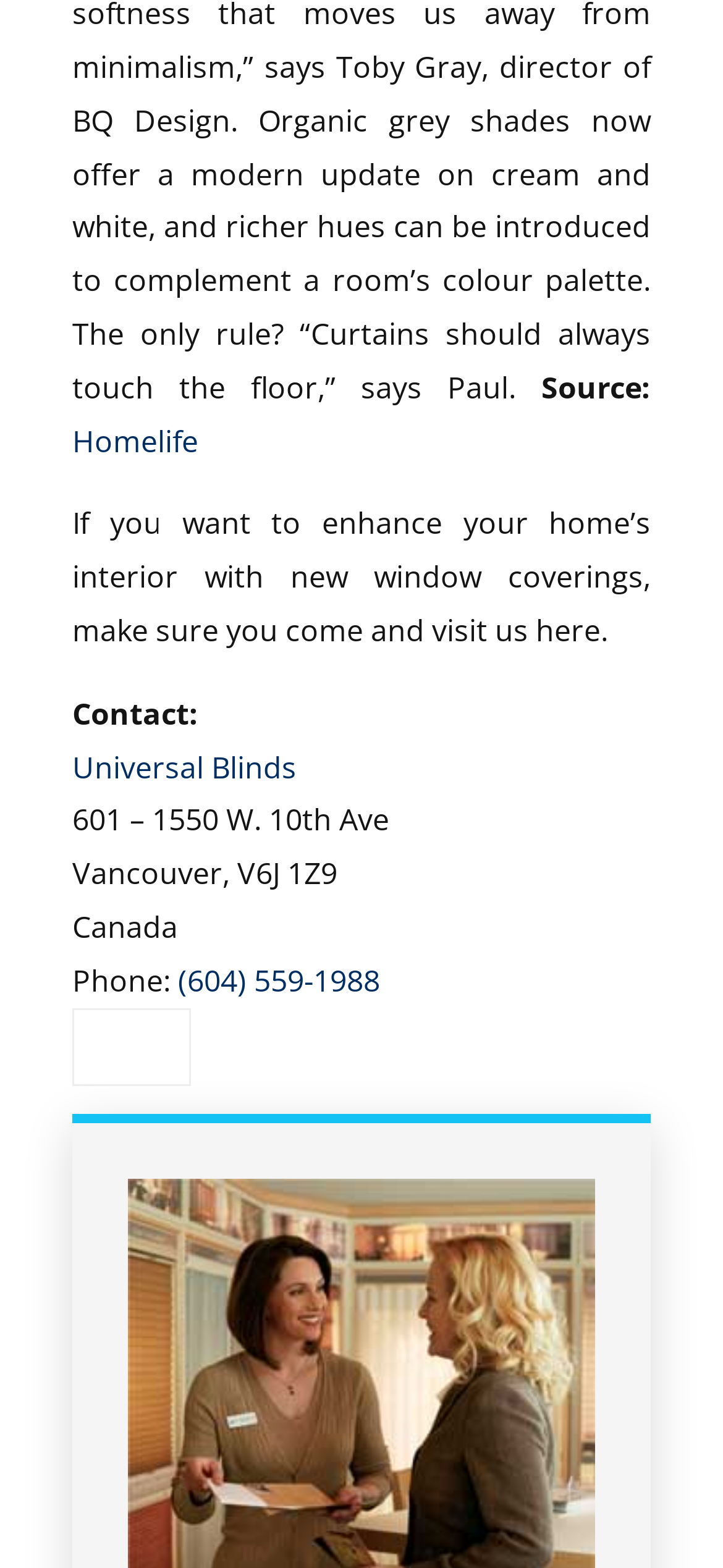Please provide a comprehensive response to the question below by analyzing the image: 
What is the name of the person on Houzz?

The name of the person on Houzz can be found in the section that mentions 'Russ Blunderfield in Vancouver, BC on Houzz', which is a link to their Houzz profile.